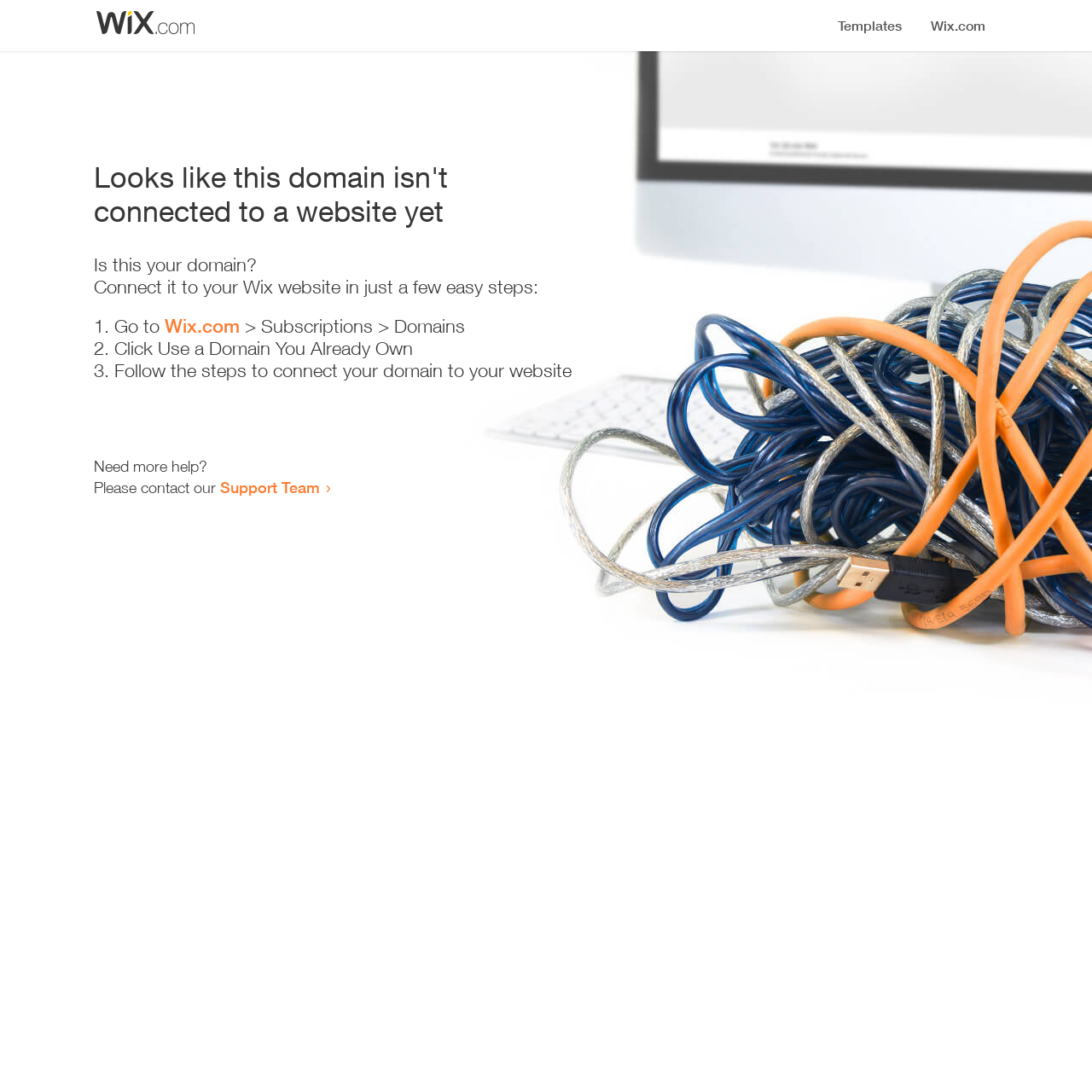Respond to the question below with a single word or phrase:
What is the purpose of the webpage?

Domain connection guide